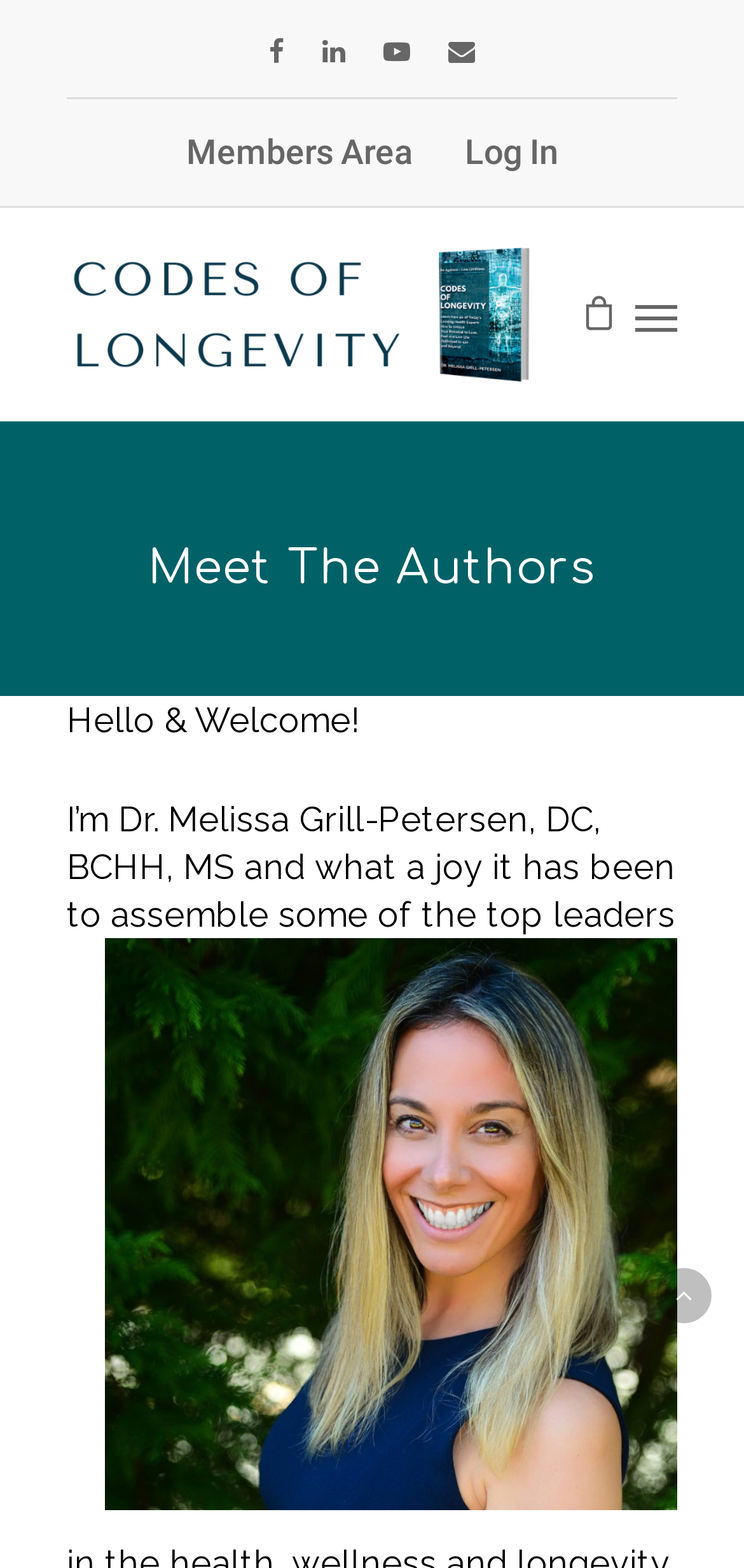Locate the UI element that matches the description Accept cookies in the webpage screenshot. Return the bounding box coordinates in the format (top-left x, top-left y, bottom-right x, bottom-right y), with values ranging from 0 to 1.

None